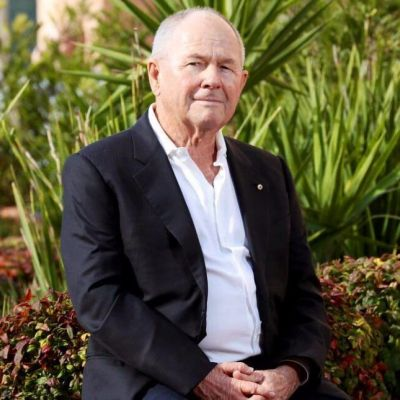What is the atmosphere of the setting?
Analyze the image and provide a thorough answer to the question.

The background of the image features an assortment of plants, which enhances the serene atmosphere of the setting, implying a connection to nature.